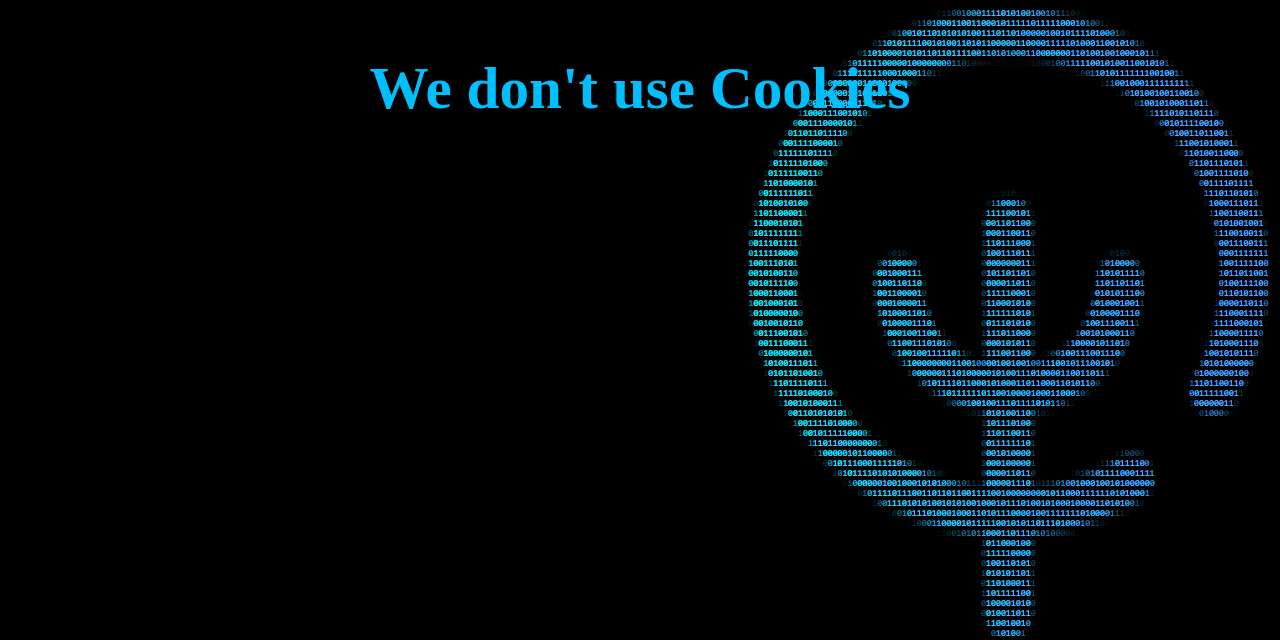From the webpage screenshot, identify the region described by parent_node: THE BYTE NEWS. Provide the bounding box coordinates as (top-left x, top-left y, bottom-right x, bottom-right y), with each value being a floating point number between 0 and 1.

None